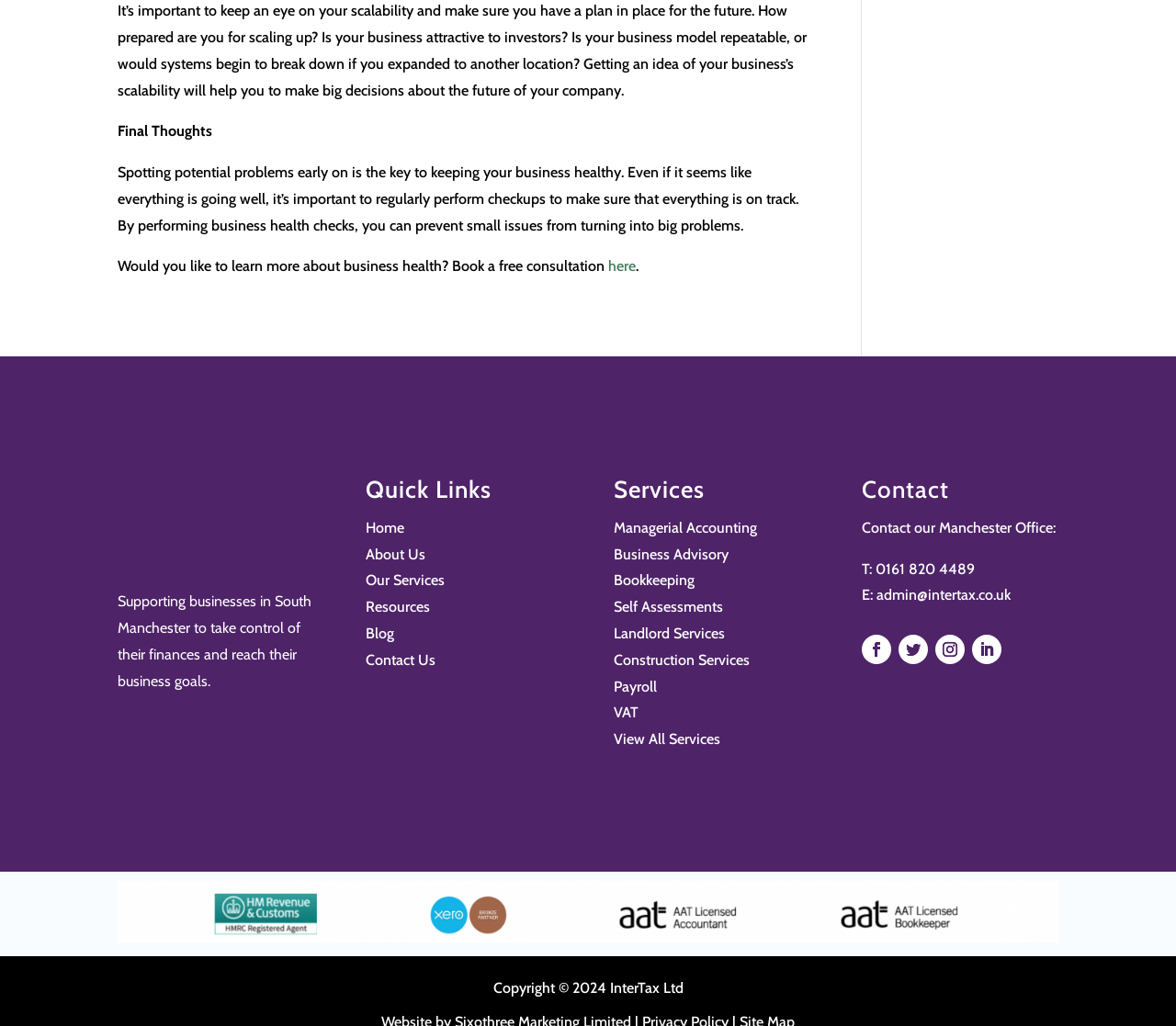What is the purpose of the 'Quick Links' section?
Look at the image and respond with a one-word or short phrase answer.

Easy navigation